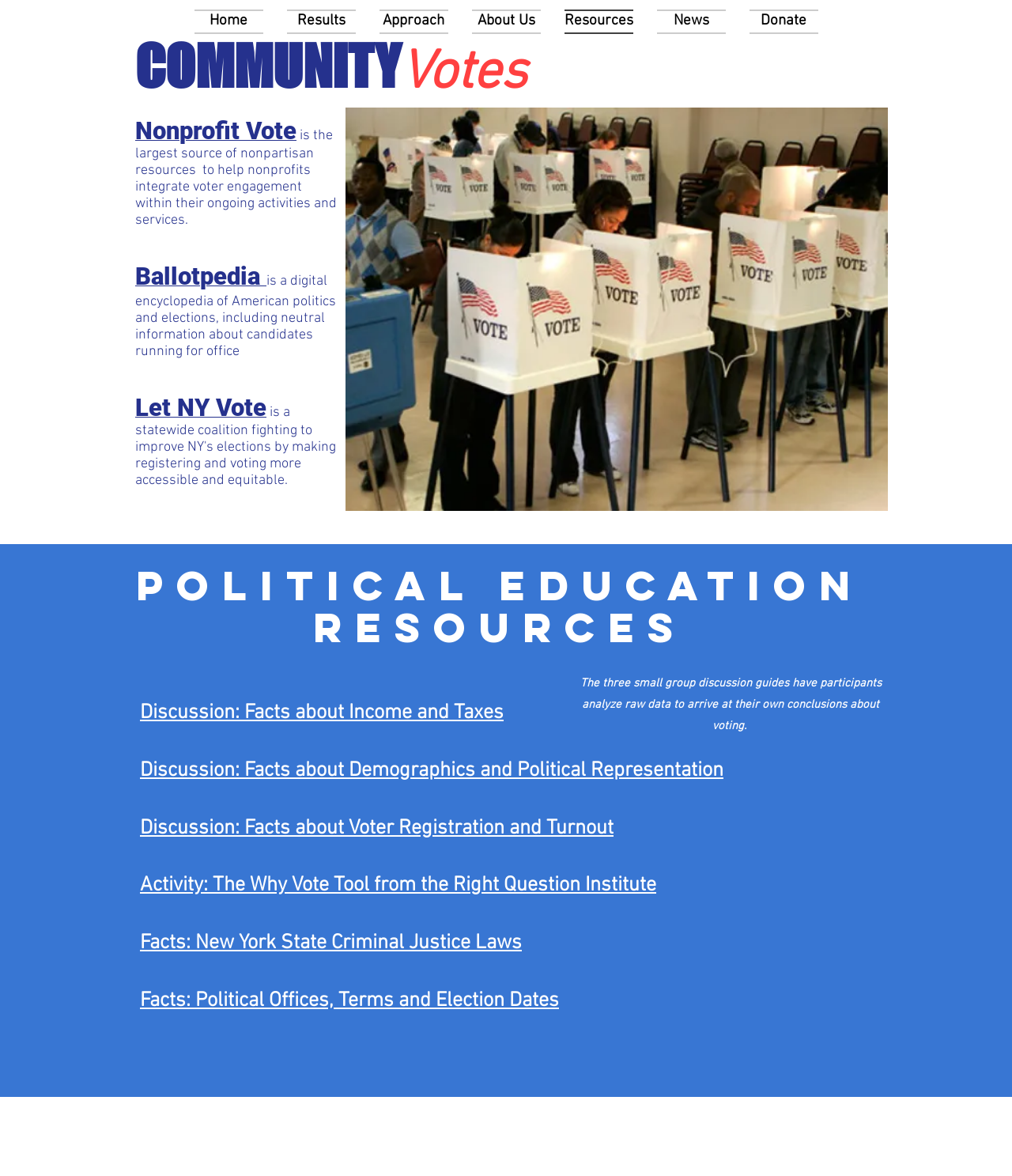How many links are in the navigation menu?
Give a thorough and detailed response to the question.

I counted the number of links in the navigation menu, which are 'Home', 'Results', 'Approach', 'About Us', 'Resources', 'News', 'Donate', and found that there are 8 links in total.